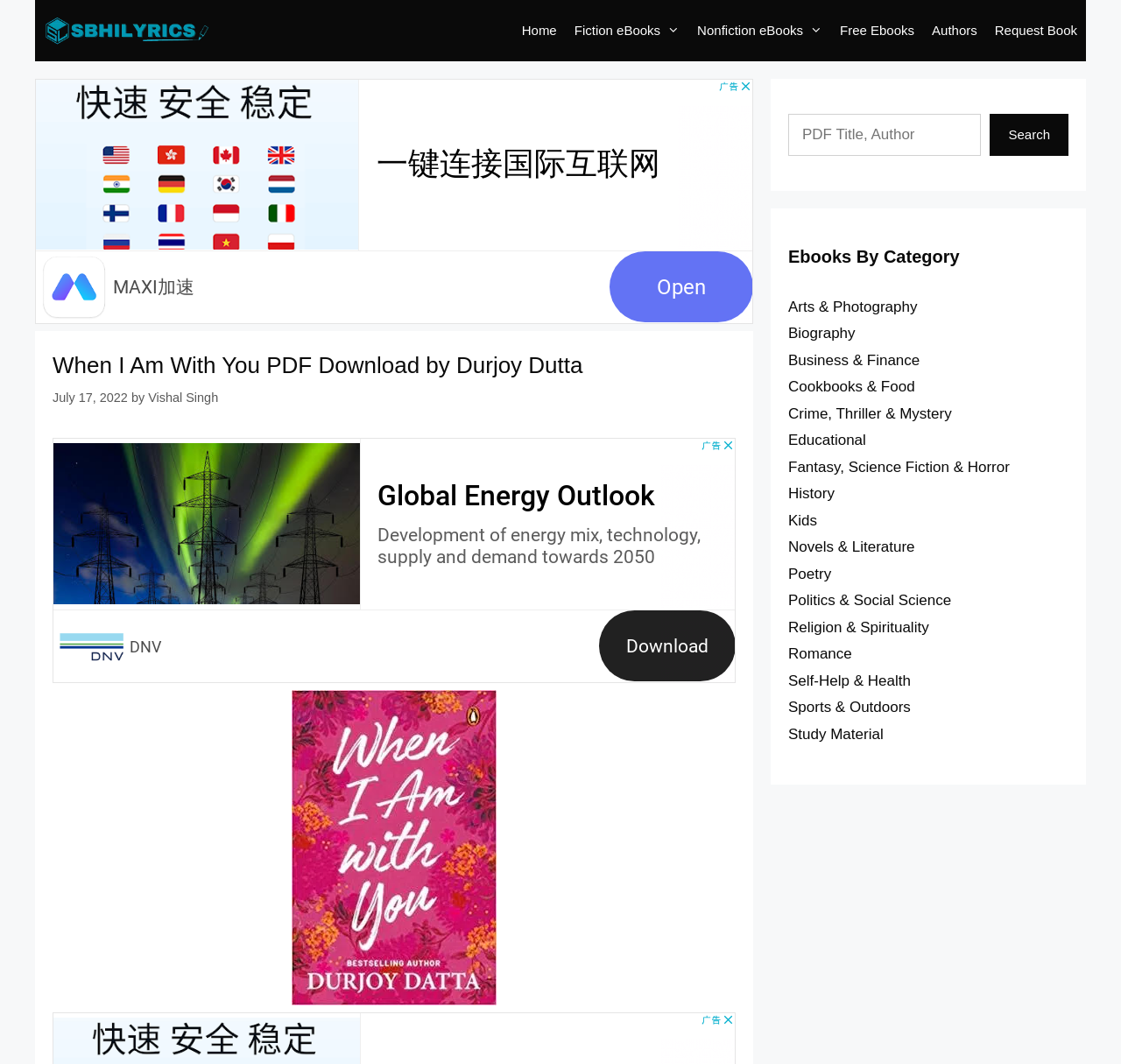Determine the bounding box coordinates for the UI element described. Format the coordinates as (top-left x, top-left y, bottom-right x, bottom-right y) and ensure all values are between 0 and 1. Element description: Study Material

[0.703, 0.682, 0.788, 0.698]